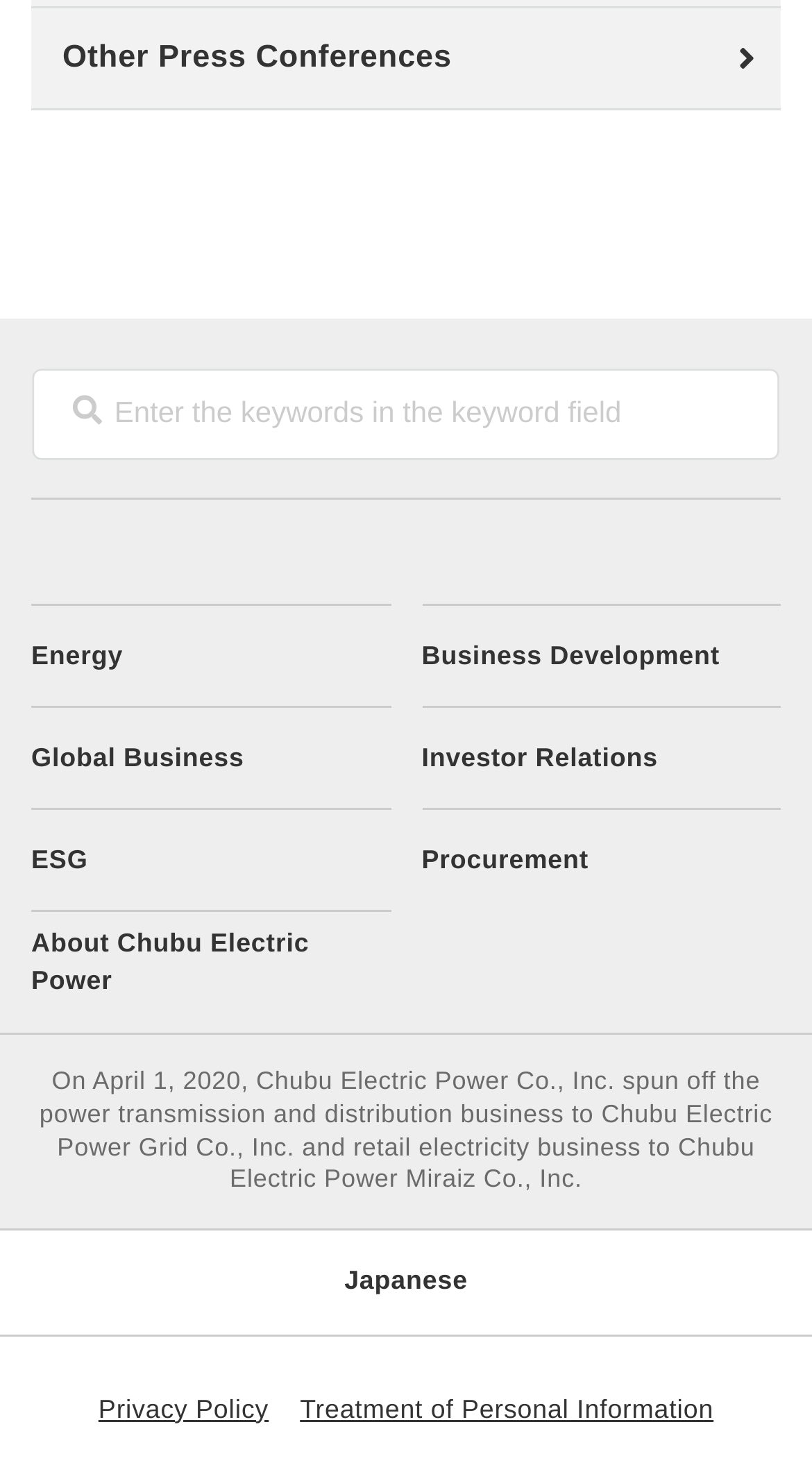How many links are available under the 'About' section?
Give a detailed response to the question by analyzing the screenshot.

The links available under the 'About' section are 'Energy', 'Business Development', 'Global Business', 'Investor Relations', 'ESG', 'Procurement', and 'About Chubu Electric Power'. These links are arranged vertically and can be identified by their bounding box coordinates.